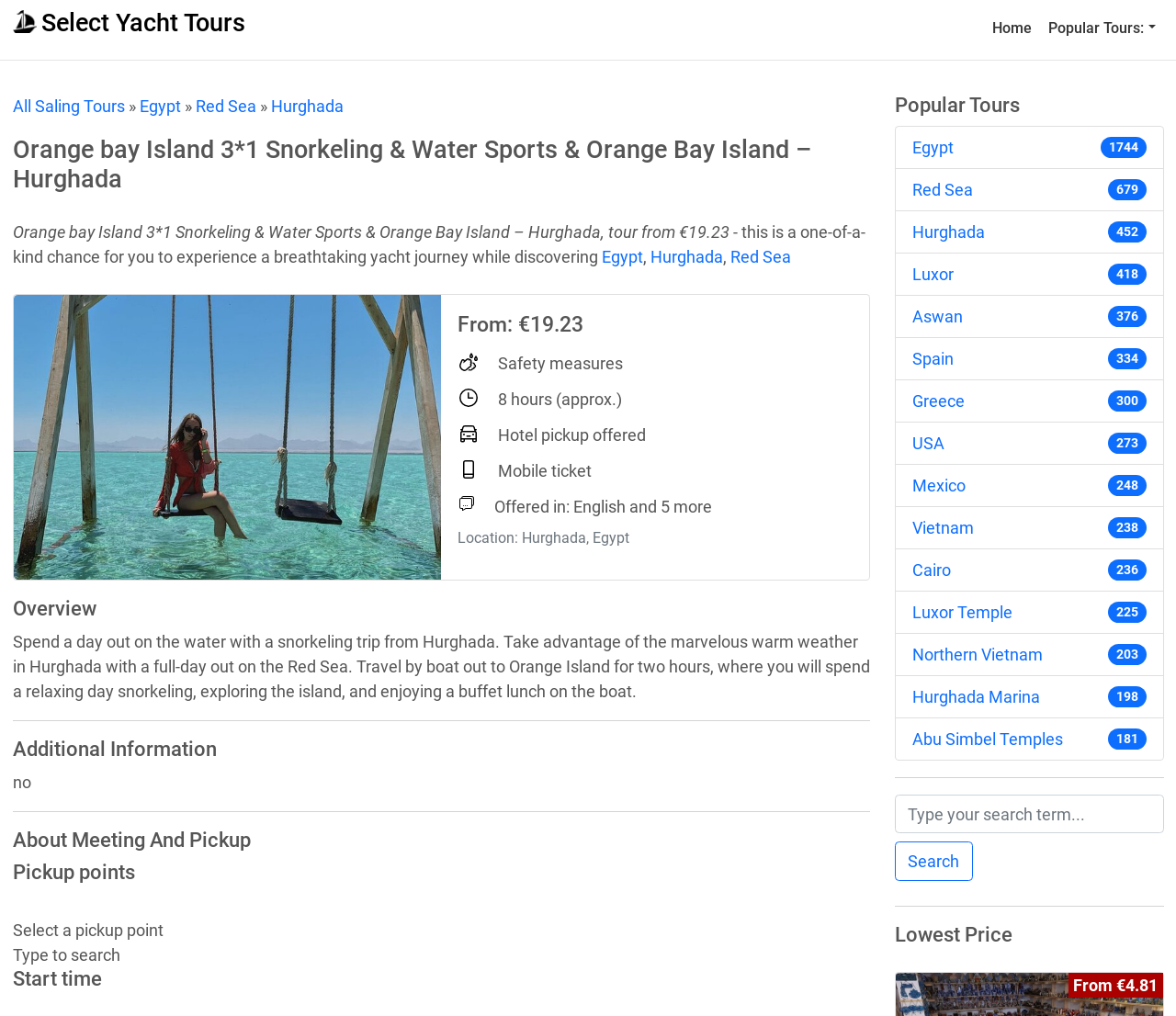Given the element description: "USA", predict the bounding box coordinates of the UI element it refers to, using four float numbers between 0 and 1, i.e., [left, top, right, bottom].

[0.775, 0.424, 0.803, 0.448]